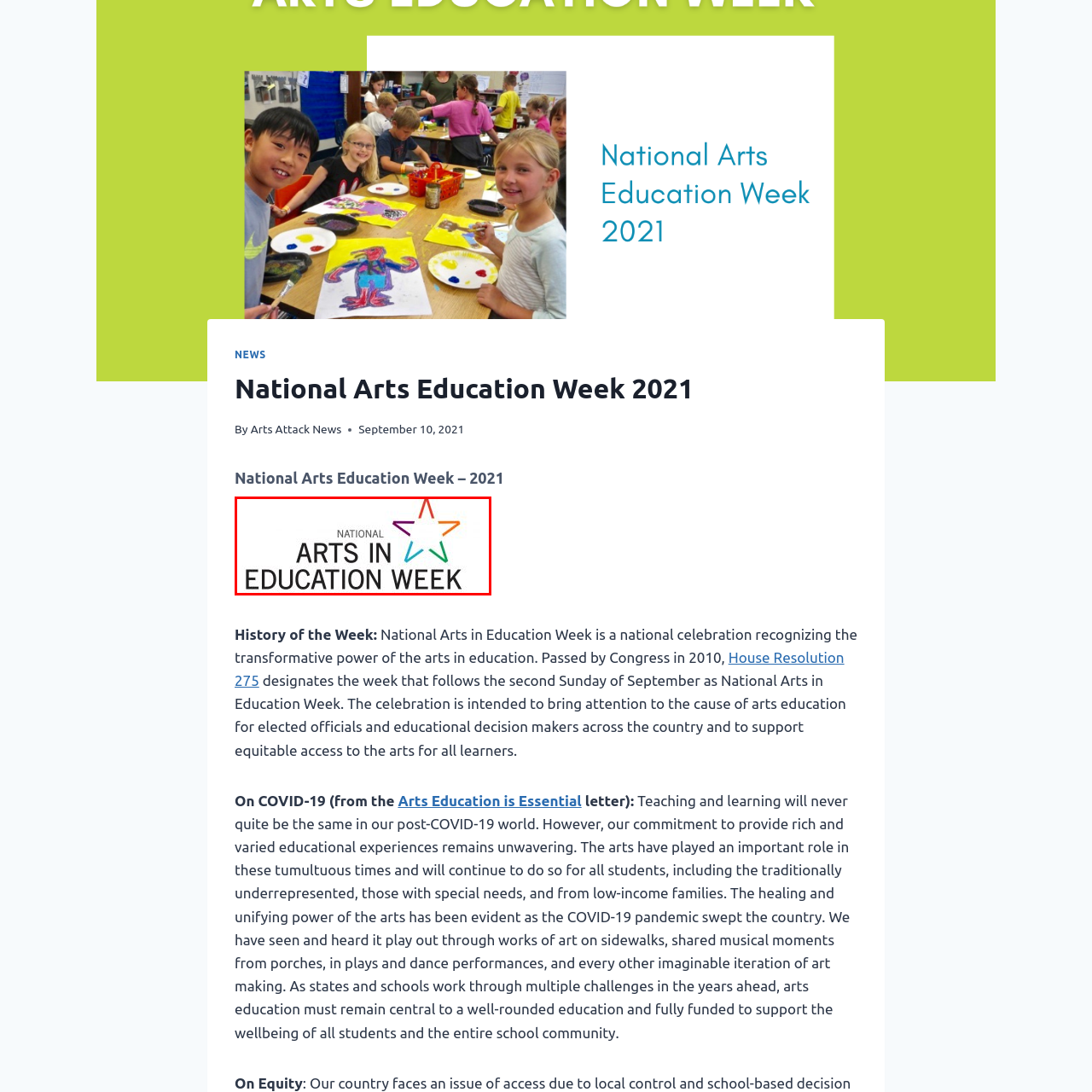What type of typography is used for the text?
Focus on the image inside the red bounding box and offer a thorough and detailed answer to the question.

The caption describes the typography used for the text 'NATIONAL ARTS IN EDUCATION WEEK' as bold and modern, indicating a strong and contemporary font style.